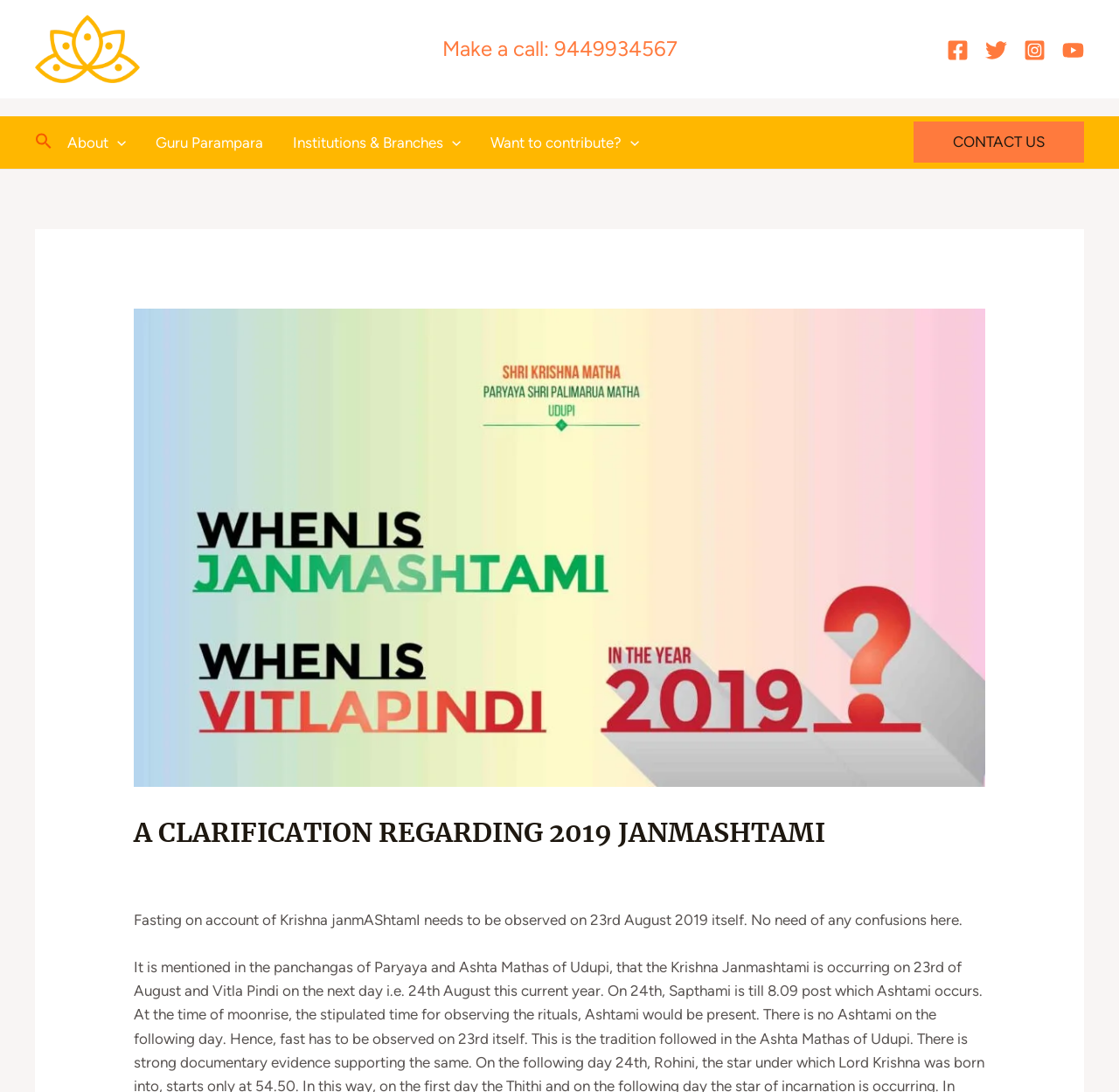What is the name of the matha mentioned on the webpage?
Offer a detailed and full explanation in response to the question.

I found the name of the matha by looking at the link element 'Shri Palimaru Matha' which is located at the top of the webpage, and also by looking at the image element with the same name.